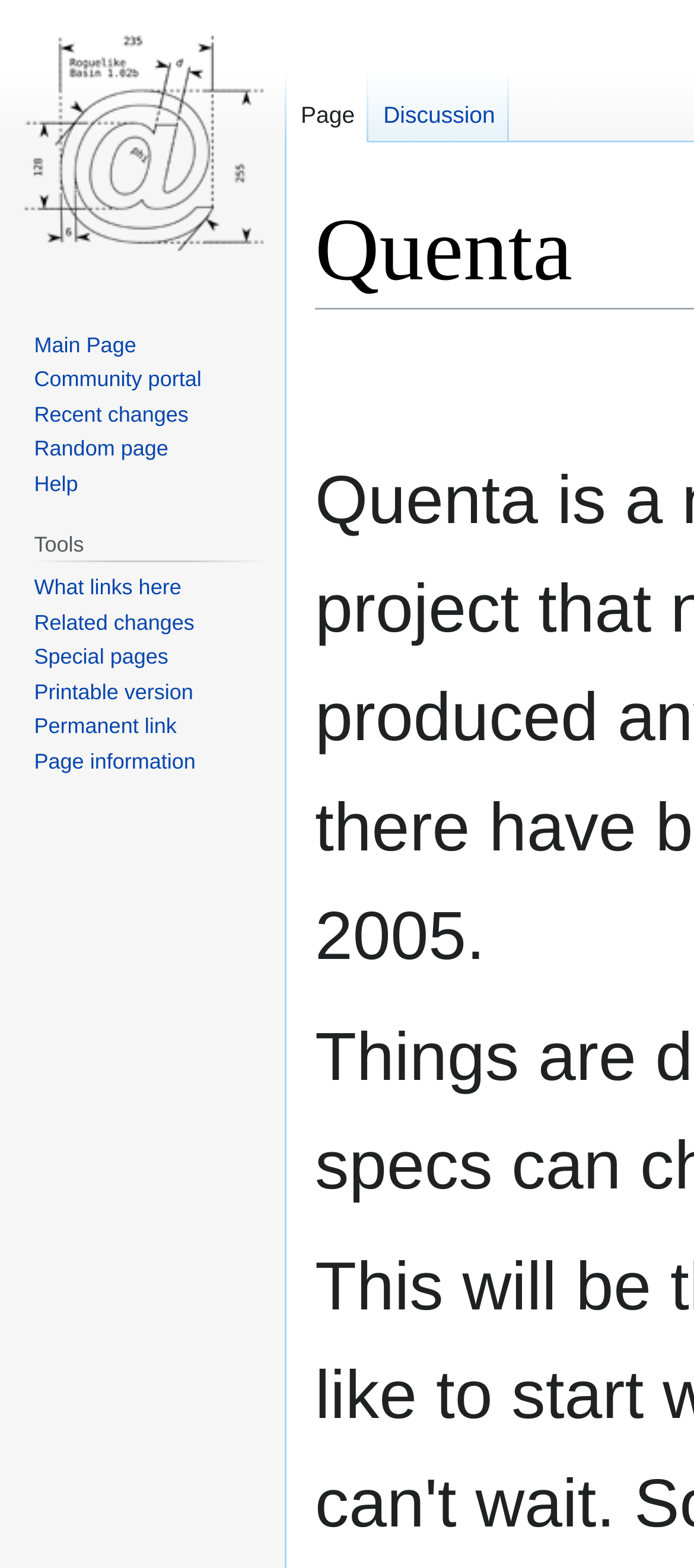Locate the bounding box of the UI element described in the following text: "title="Visit the main page"".

[0.0, 0.0, 0.41, 0.182]